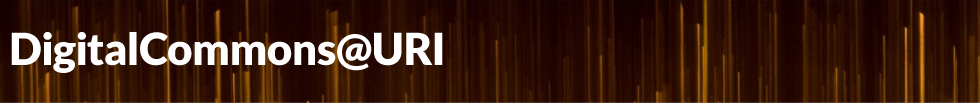Explain the image in a detailed and thorough manner.

The image features the title "DigitalCommons@URI" prominently displayed in white text against a warm, gradient background of brown and golden tones. This visually appealing design serves as the branding for the DigitalCommons platform at the University of Rhode Island. The background's vertical lines evoke a sense of movement and flow, suggesting a dynamic and inclusive space for academic research and publications. The overall design reflects a modern and inviting atmosphere, appropriate for a platform dedicated to sharing scholarly work and fostering knowledge dissemination.